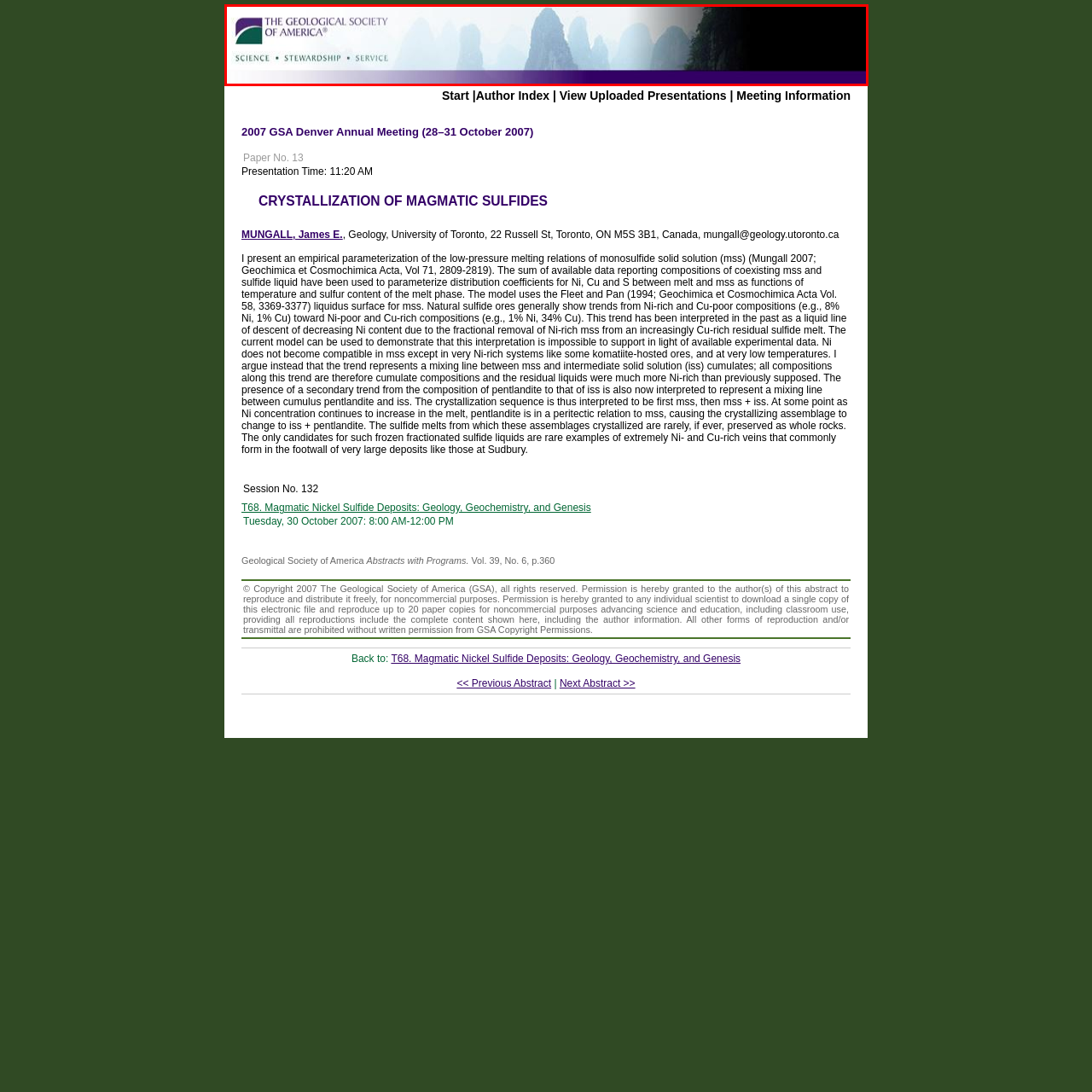View the section of the image outlined in red, What is the topic of the presentation? Provide your response in a single word or brief phrase.

CRYSTALLIZATION OF MAGMATIC SULFIDES